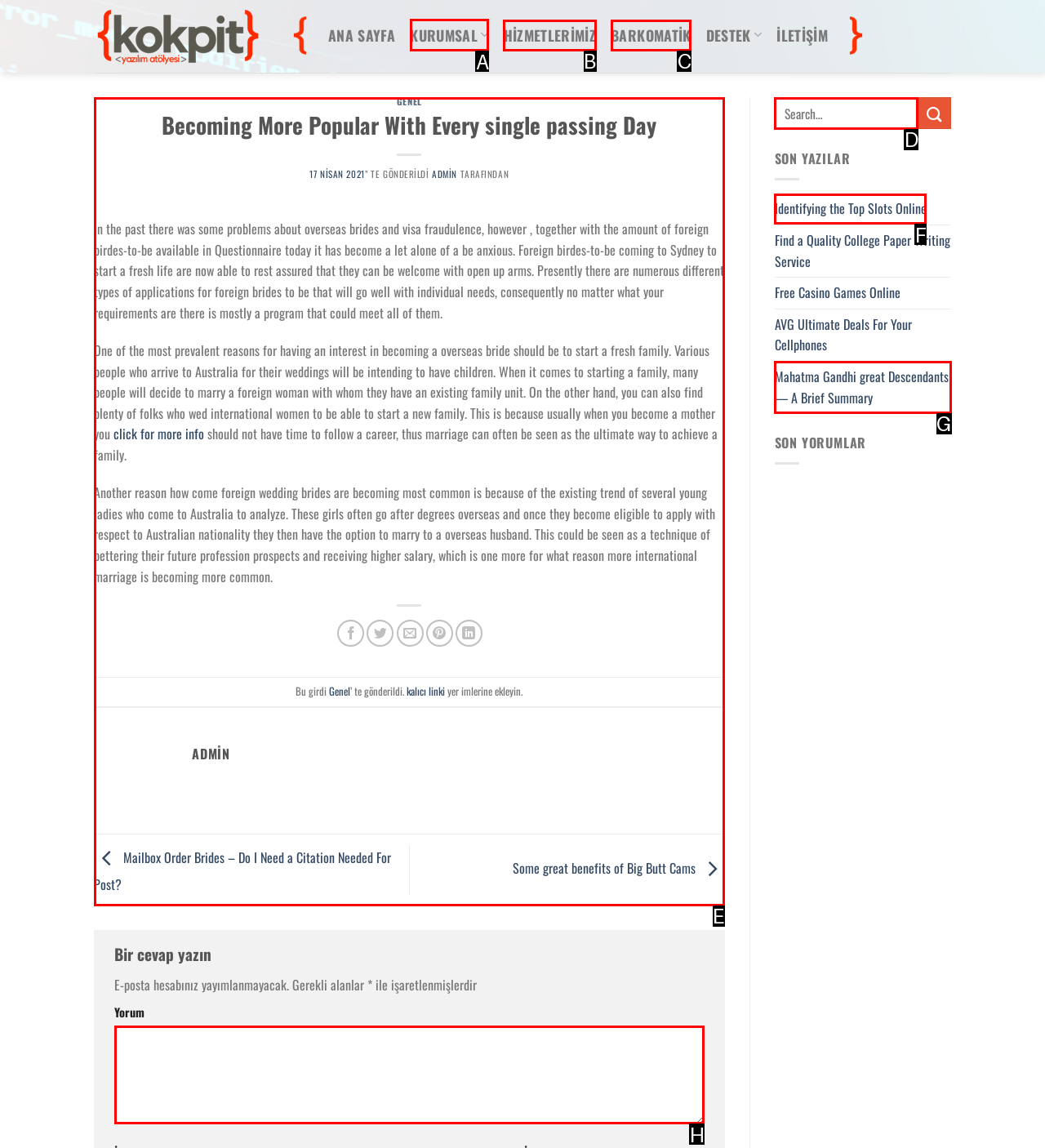What is the letter of the UI element you should click to Read the article about foreign brides? Provide the letter directly.

E